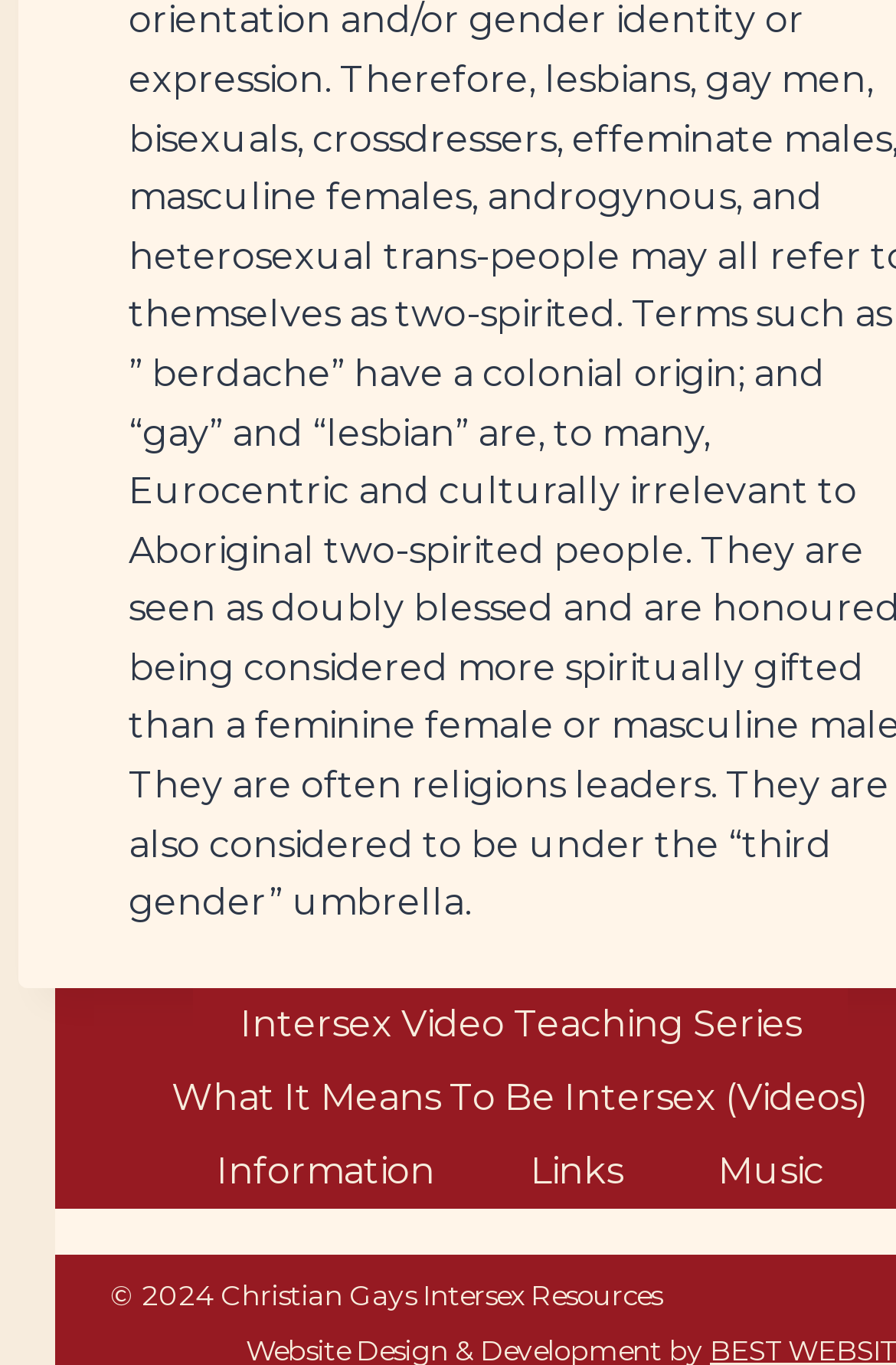Mark the bounding box of the element that matches the following description: "Intersex Video Teaching Series".

[0.215, 0.724, 0.947, 0.777]